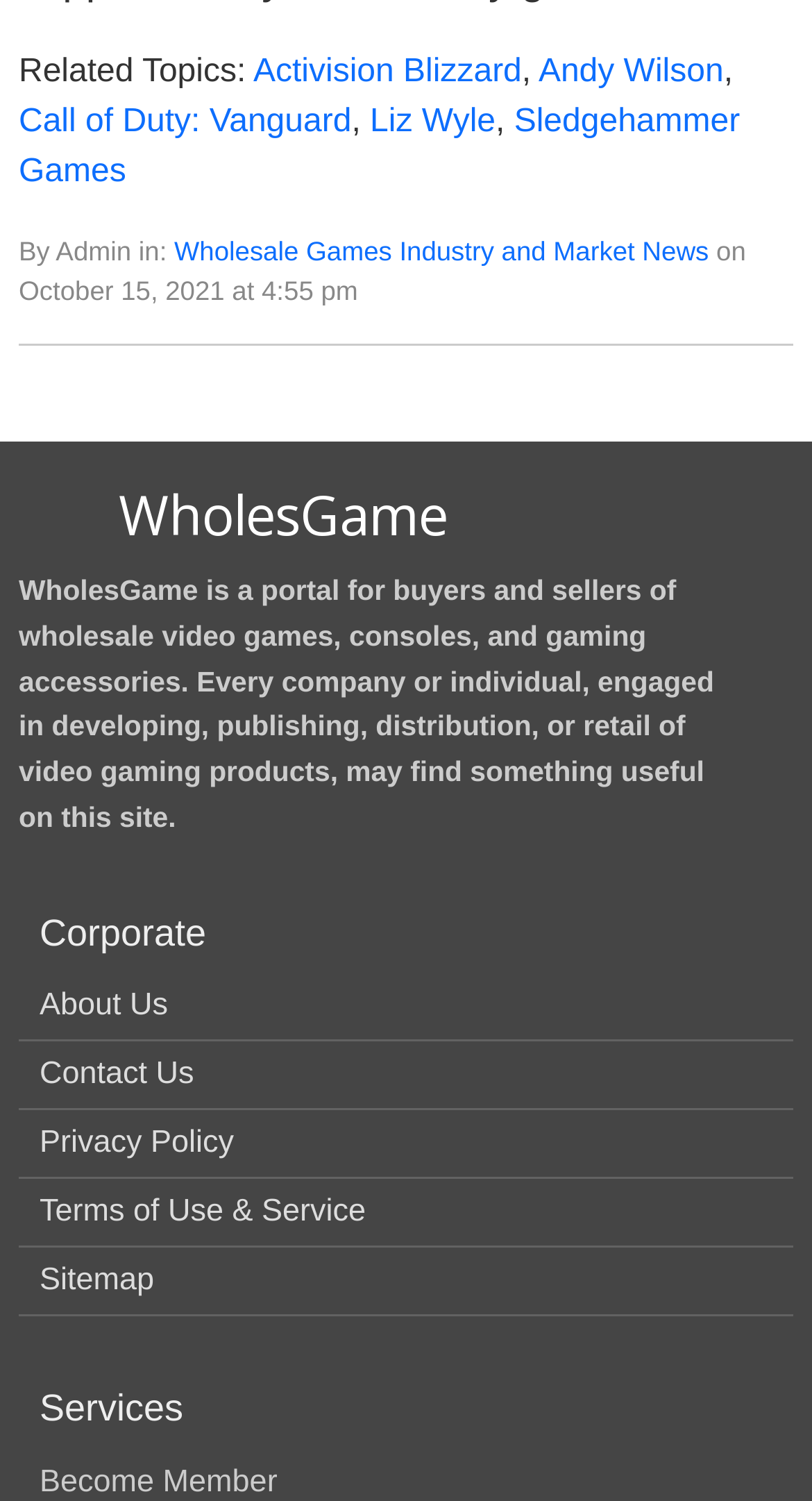Identify the bounding box coordinates for the region to click in order to carry out this instruction: "View related topic about Activision Blizzard". Provide the coordinates using four float numbers between 0 and 1, formatted as [left, top, right, bottom].

[0.312, 0.035, 0.643, 0.059]